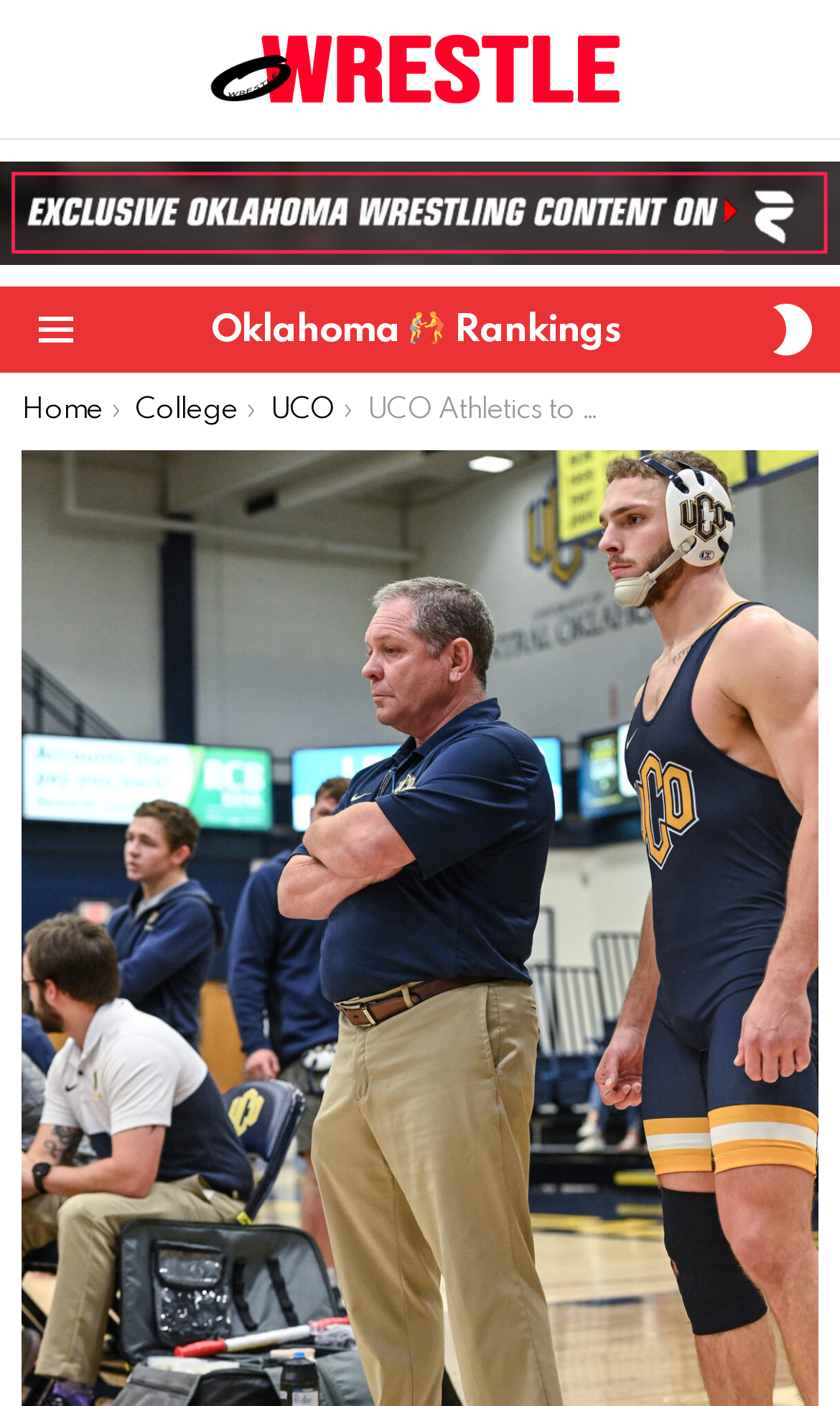Please determine the bounding box coordinates for the UI element described as: "College".

[0.161, 0.282, 0.283, 0.302]